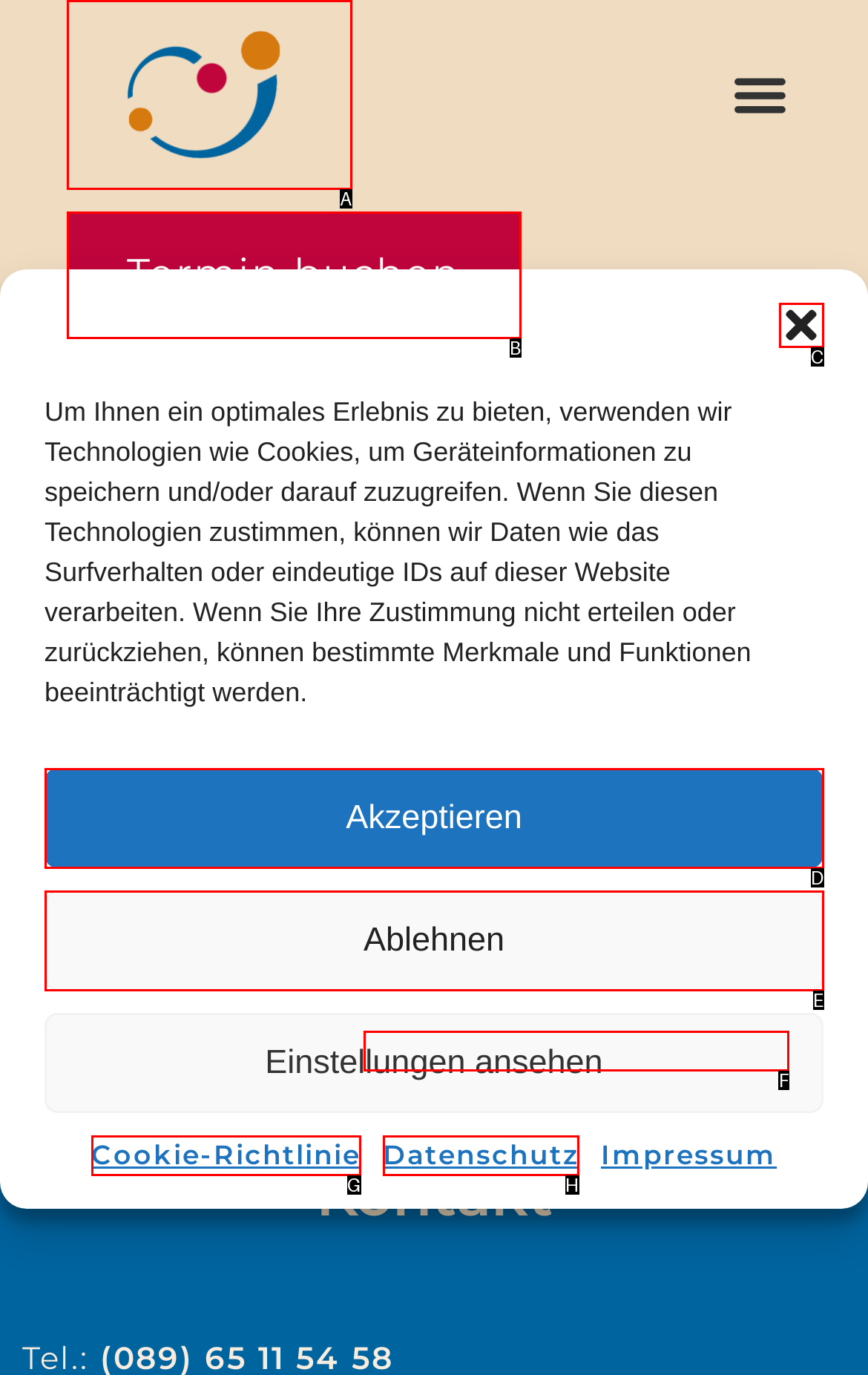Identify the HTML element to select in order to accomplish the following task: Visit the website of Webschmiede Schmidt
Reply with the letter of the chosen option from the given choices directly.

F